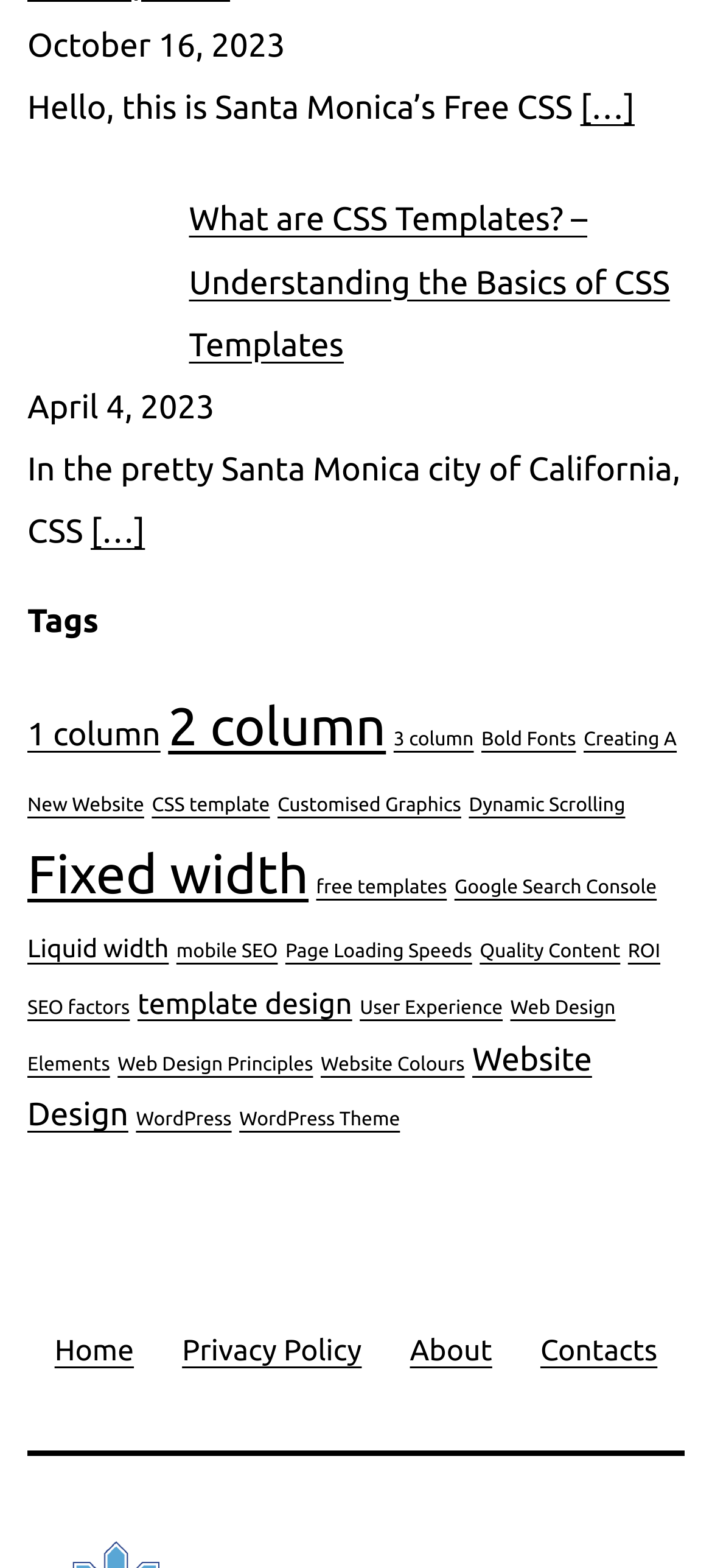Provide the bounding box coordinates of the section that needs to be clicked to accomplish the following instruction: "Go to the 'About' page."

[0.542, 0.832, 0.725, 0.891]